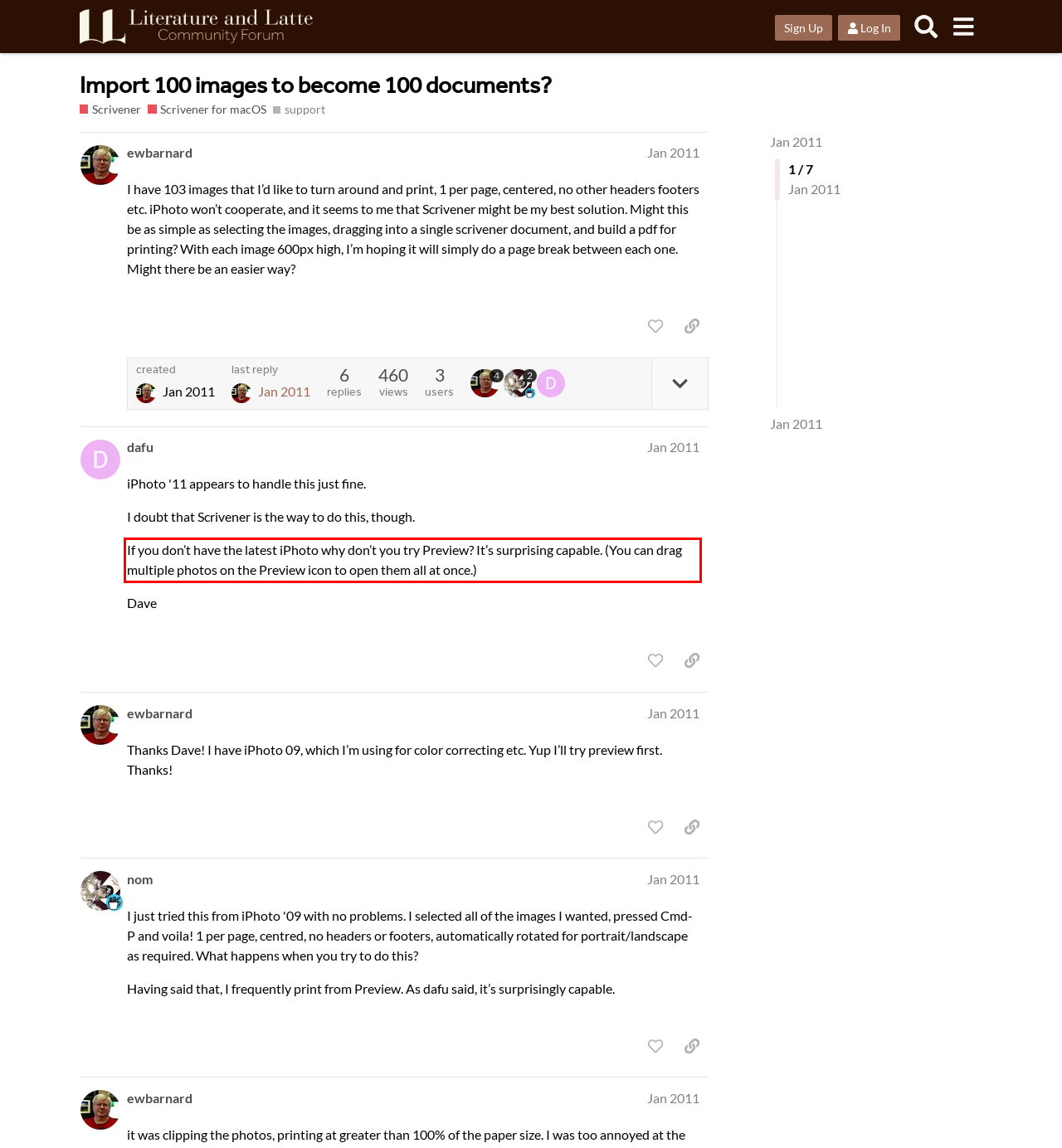You are provided with a webpage screenshot that includes a red rectangle bounding box. Extract the text content from within the bounding box using OCR.

If you don’t have the latest iPhoto why don’t you try Preview? It’s surprising capable. (You can drag multiple photos on the Preview icon to open them all at once.)